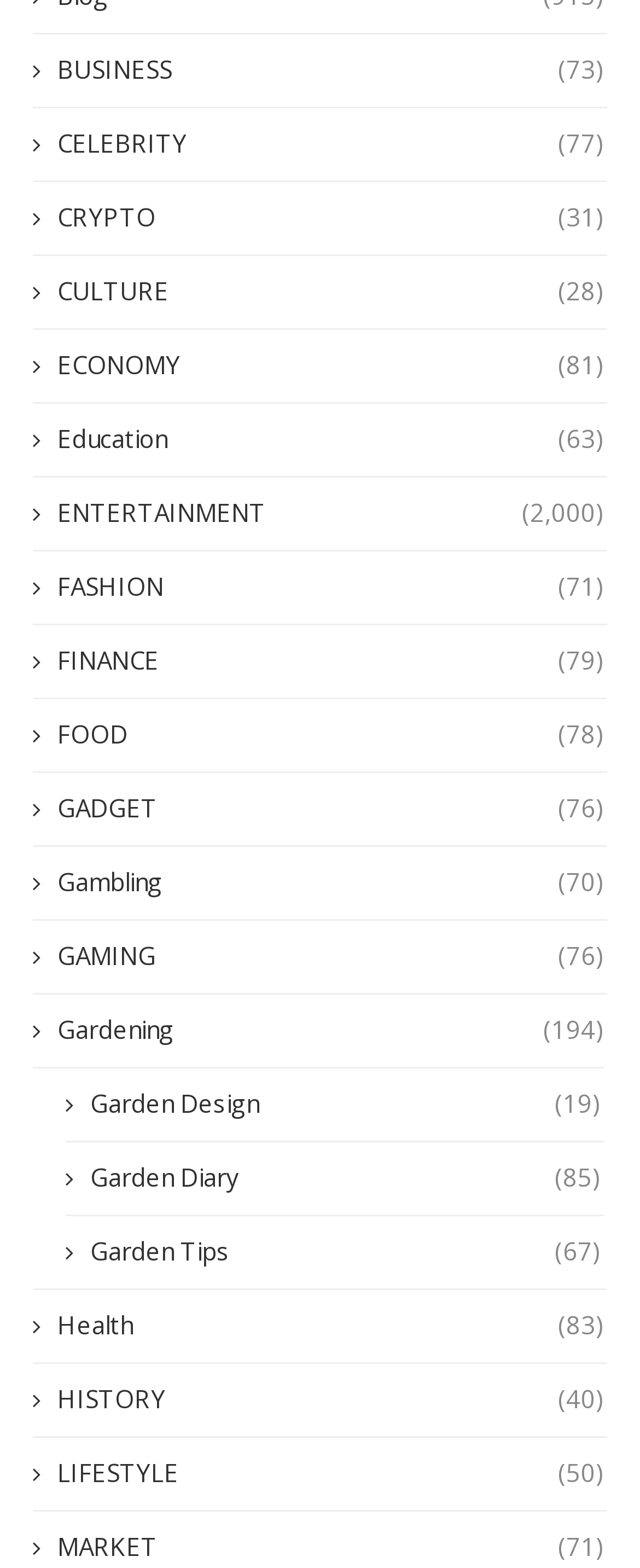Please determine the bounding box coordinates of the element to click on in order to accomplish the following task: "Read about Garden Design". Ensure the coordinates are four float numbers ranging from 0 to 1, i.e., [left, top, right, bottom].

[0.103, 0.693, 0.938, 0.715]